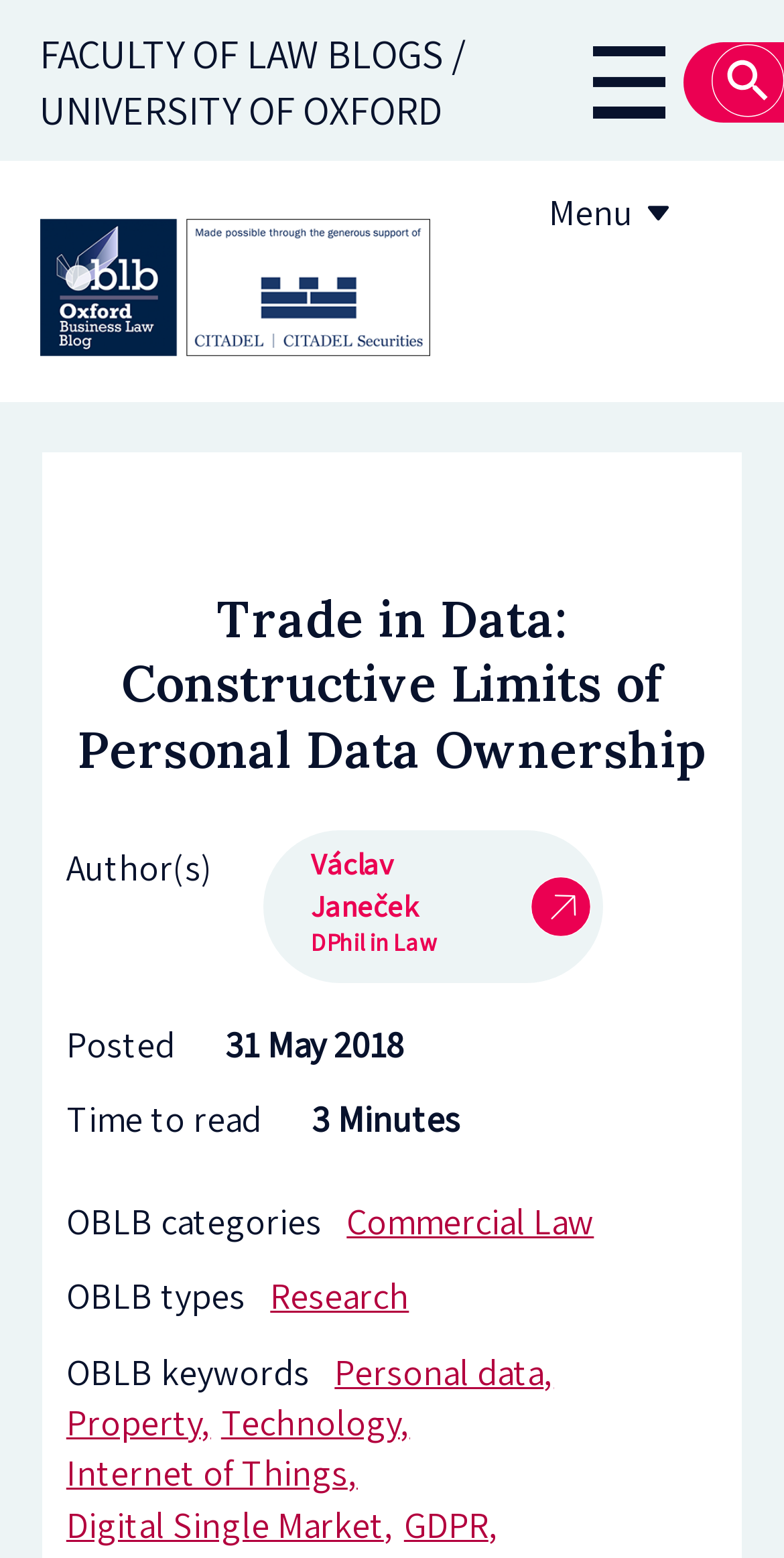Locate the UI element described by Personal data and provide its bounding box coordinates. Use the format (top-left x, top-left y, bottom-right x, bottom-right y) with all values as floating point numbers between 0 and 1.

[0.427, 0.864, 0.719, 0.897]